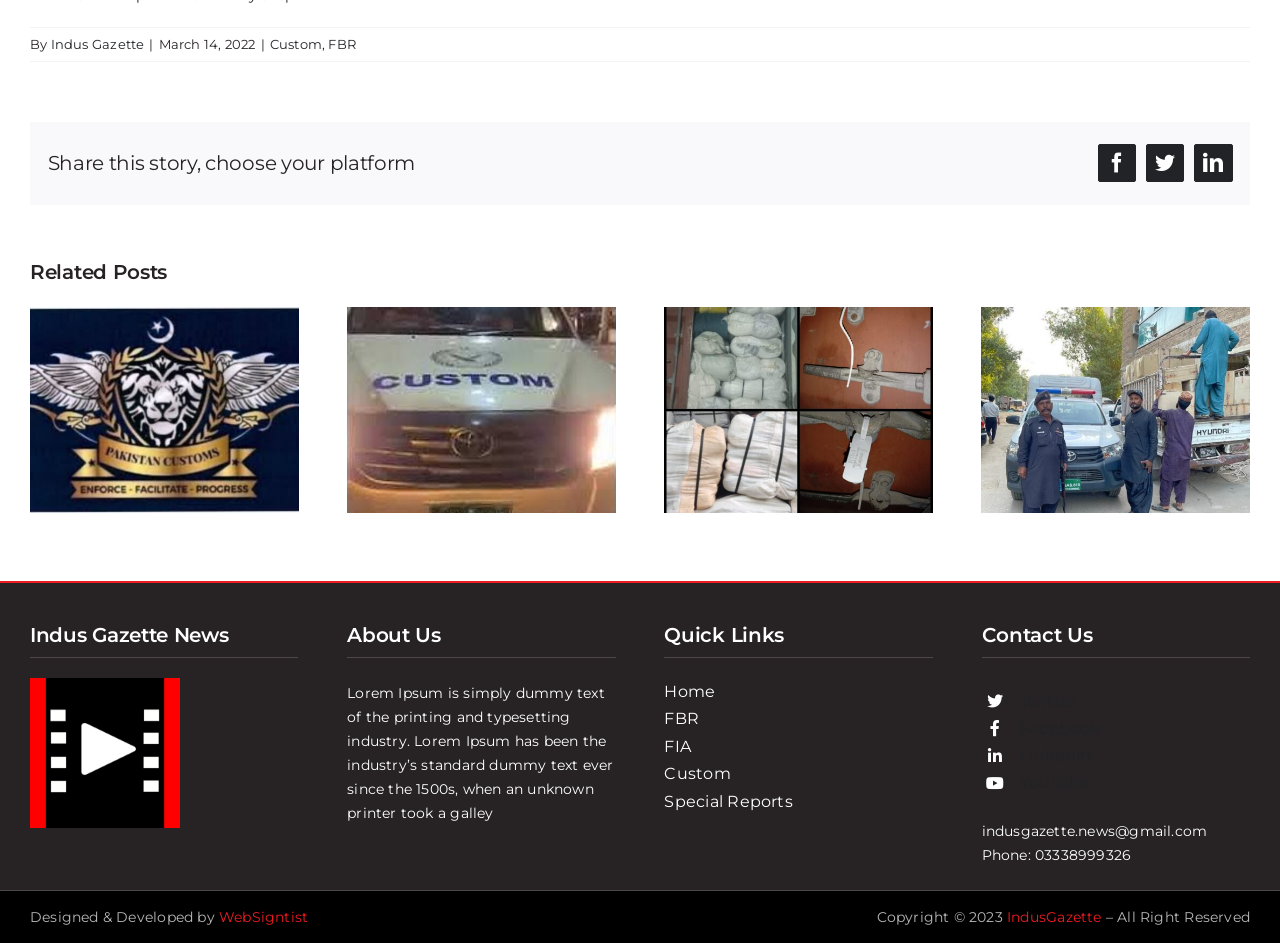Identify the bounding box coordinates for the region of the element that should be clicked to carry out the instruction: "Contact us through email". The bounding box coordinates should be four float numbers between 0 and 1, i.e., [left, top, right, bottom].

[0.767, 0.872, 0.943, 0.891]